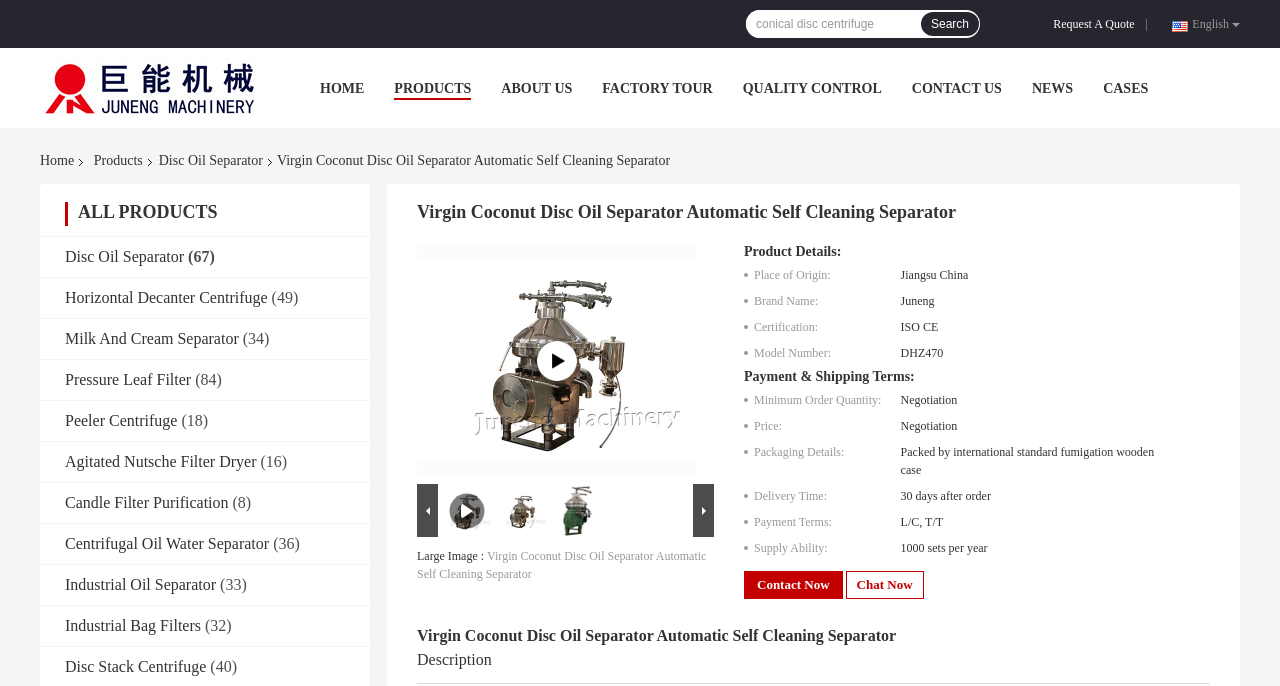What is the main heading displayed on the webpage? Please provide the text.

Virgin Coconut Disc Oil Separator Automatic Self Cleaning Separator